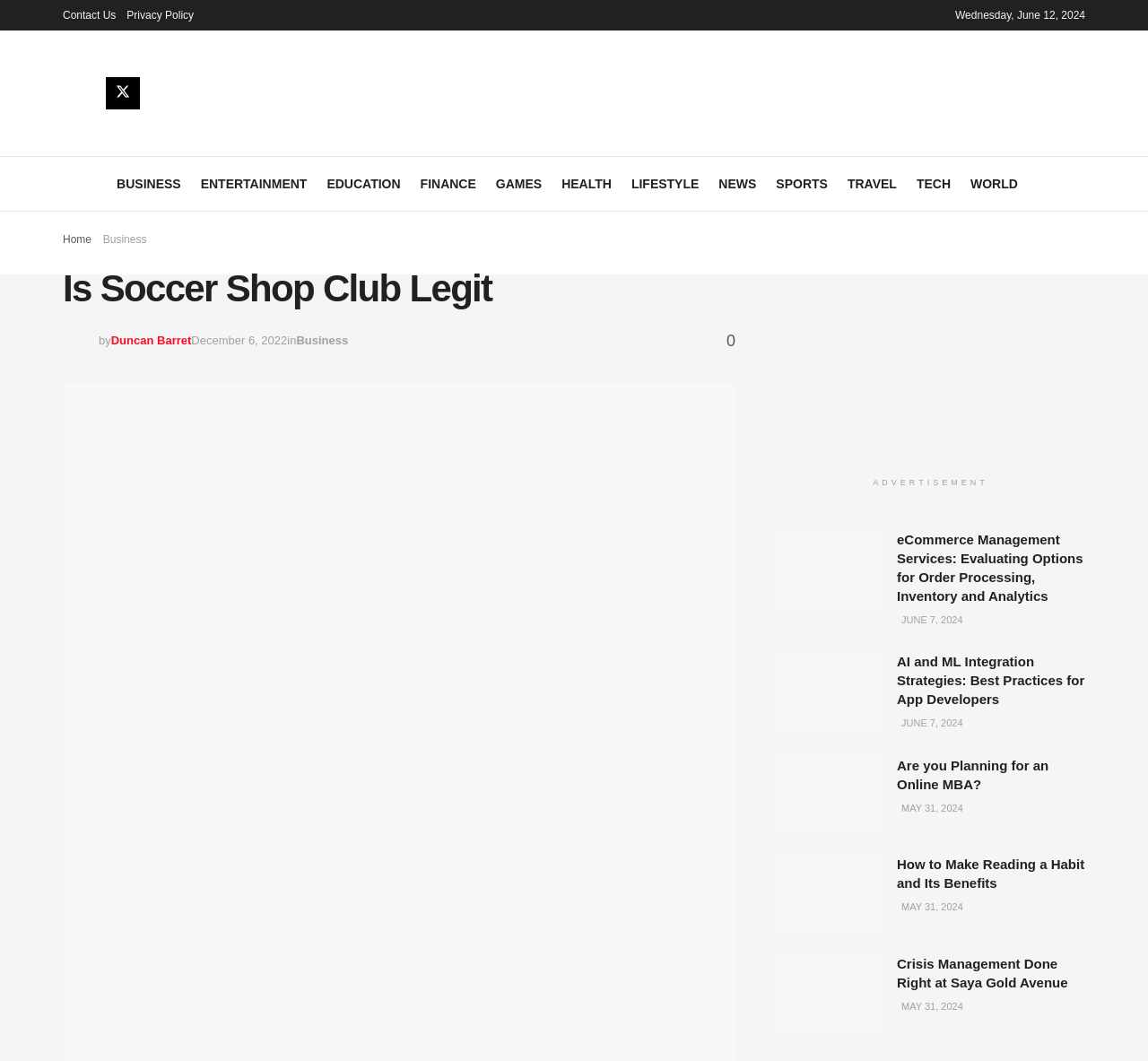Identify the bounding box coordinates of the region I need to click to complete this instruction: "Learn about Crisis Management".

[0.781, 0.9, 0.945, 0.935]